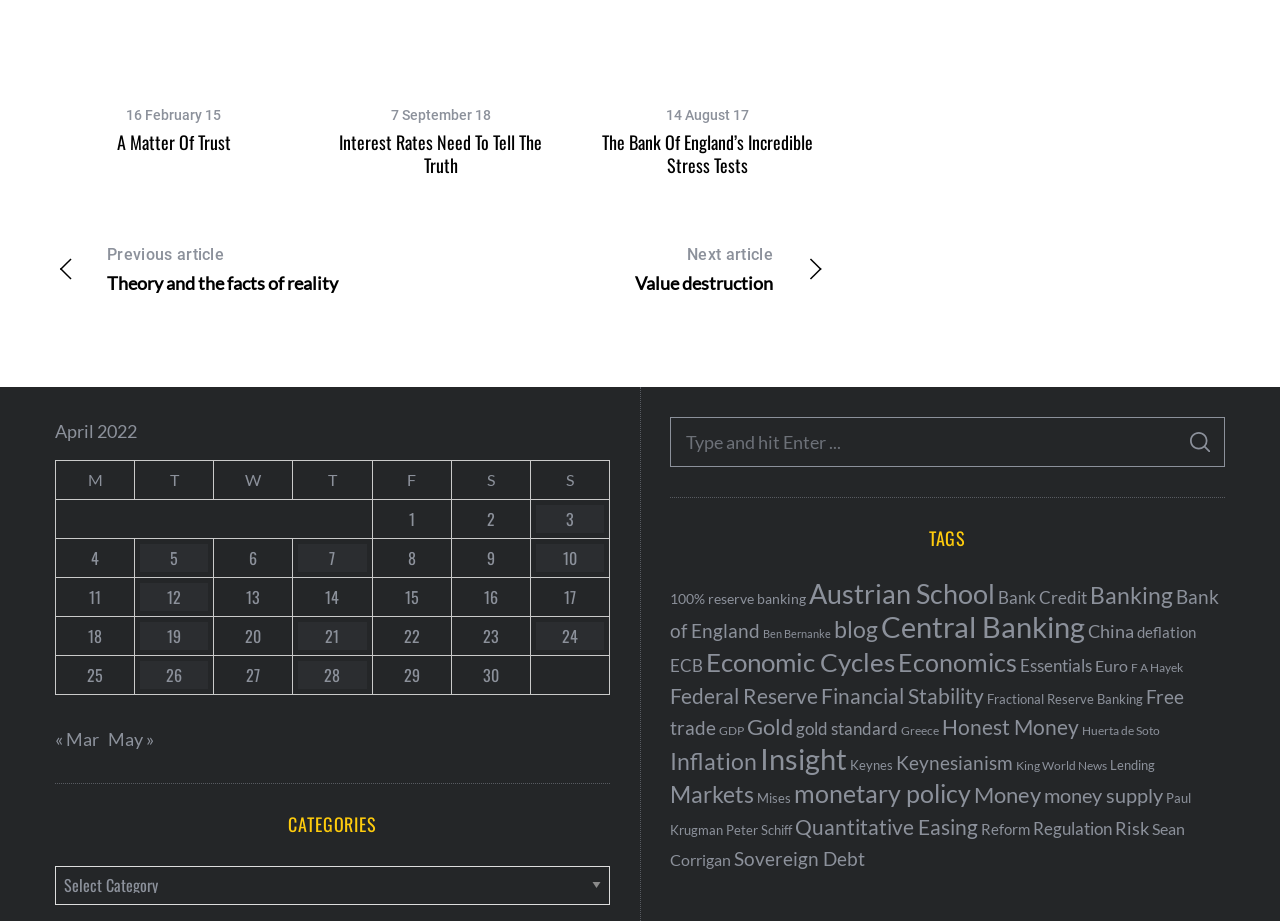Give a one-word or short phrase answer to this question: 
What is the category section title?

CATEGORIES